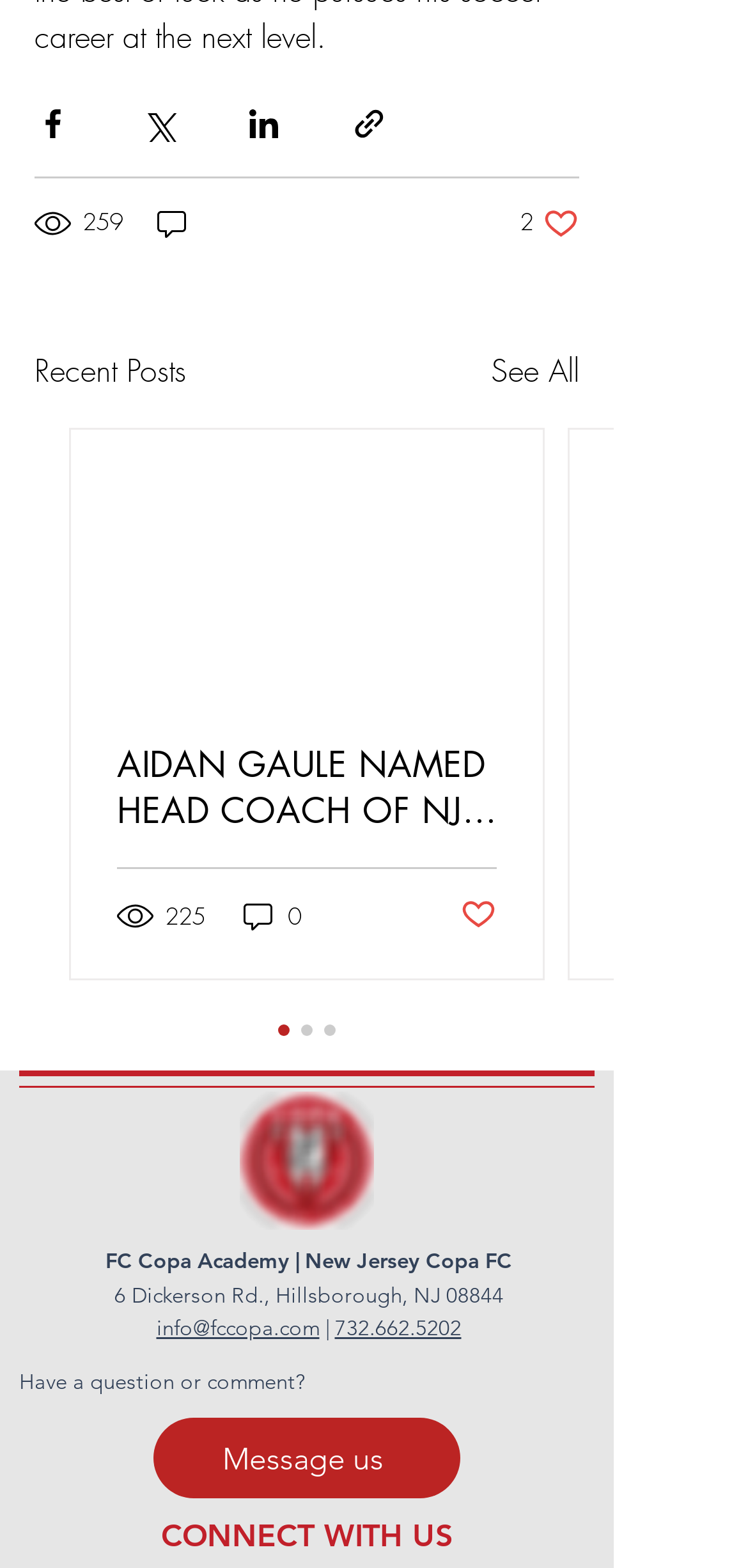Using the image as a reference, answer the following question in as much detail as possible:
How many social media sharing options are available?

I counted the number of social media sharing buttons, which are 'Share via Facebook', 'Share via Twitter', 'Share via LinkedIn', and 'Share via link', and found that there are 4 options.